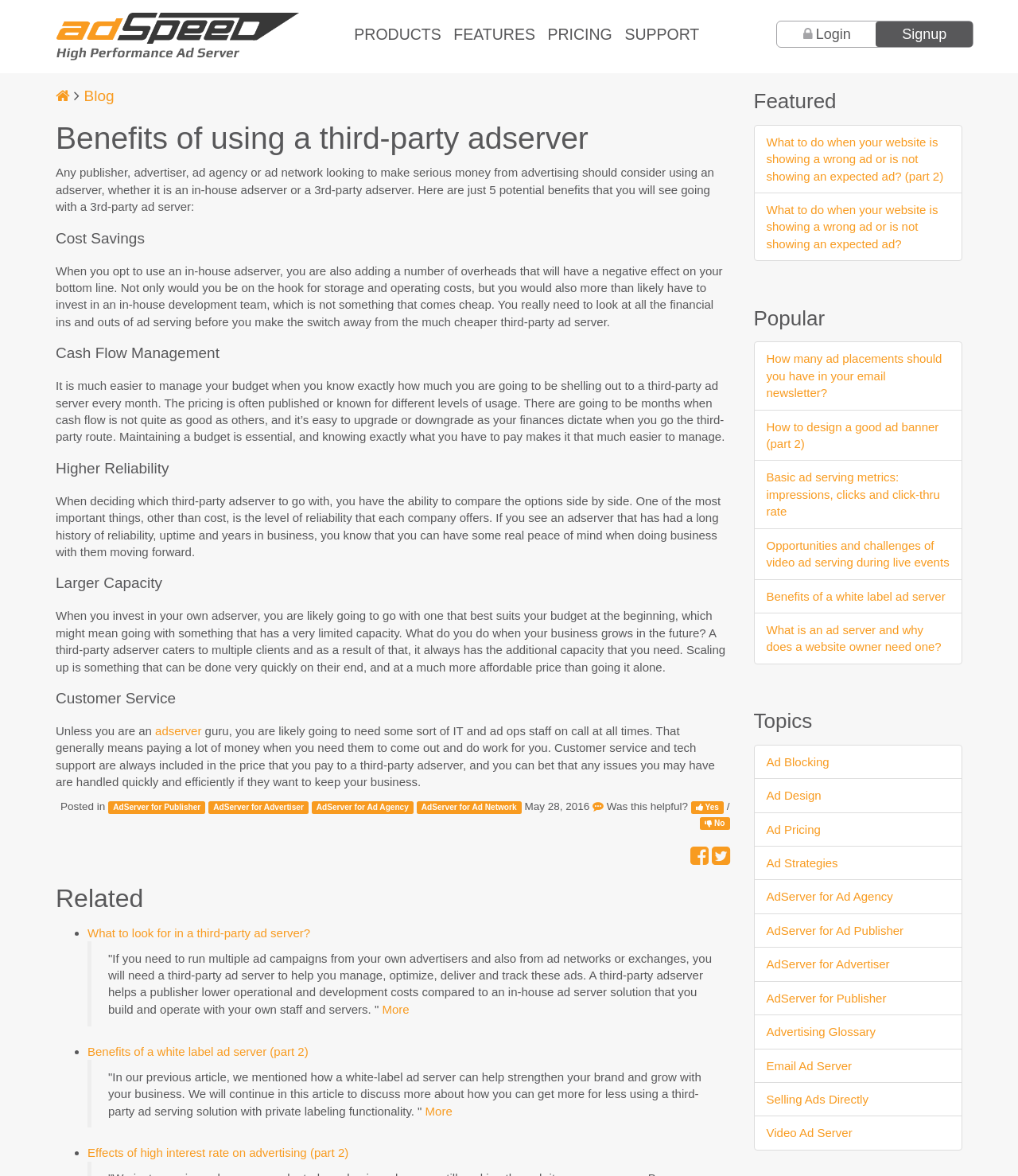Determine which piece of text is the heading of the webpage and provide it.

Benefits of using a third-party adserver